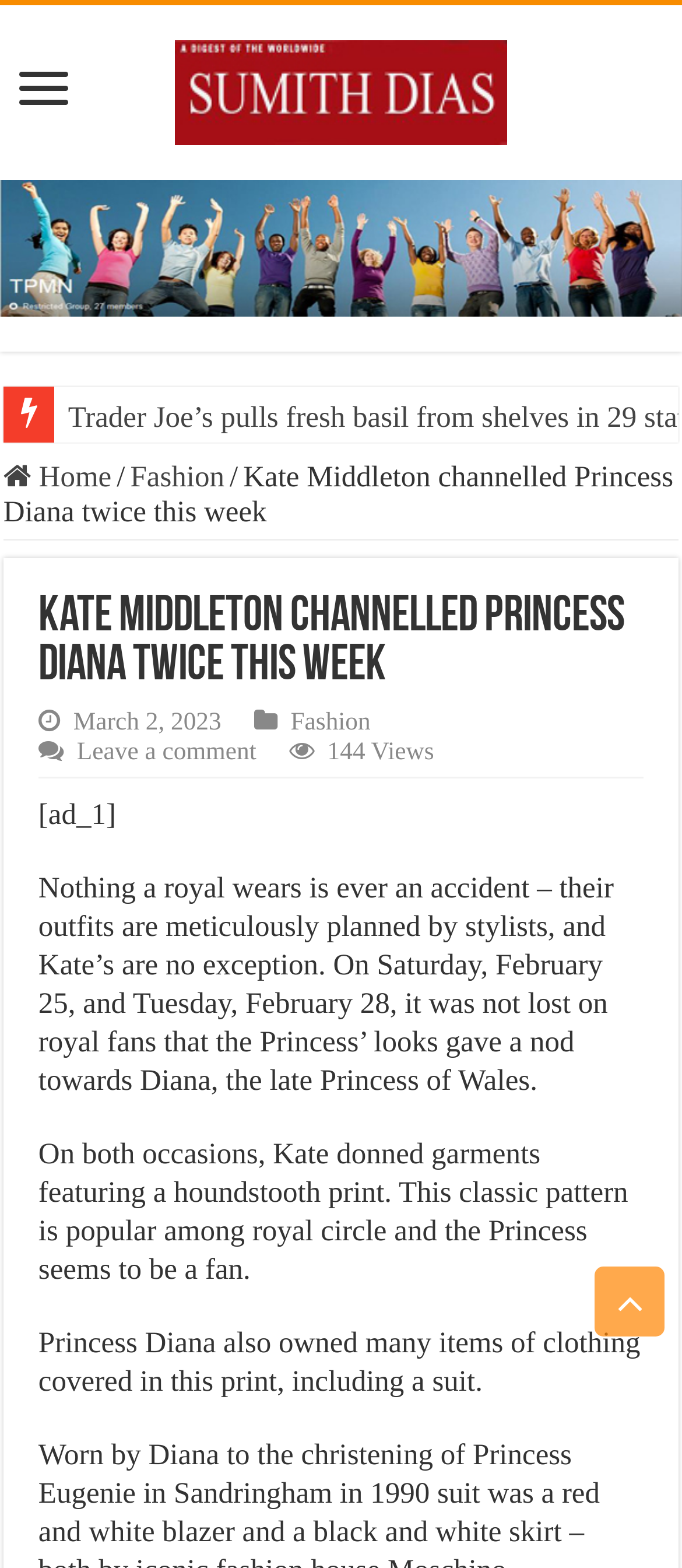Respond to the question with just a single word or phrase: 
What is the category of the article?

Fashion